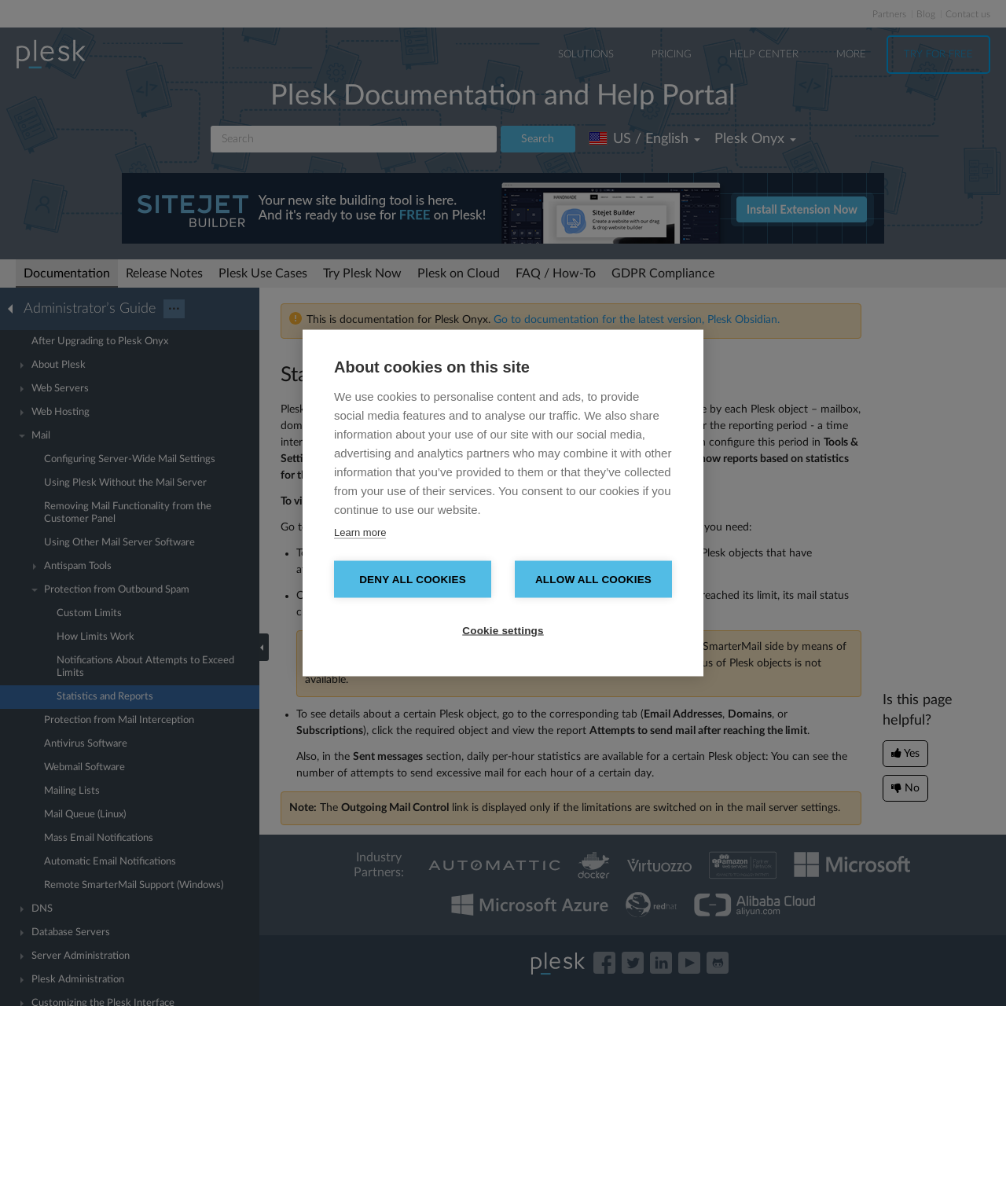What is the purpose of the search box?
Refer to the image and provide a thorough answer to the question.

The search box is located in the top-right corner of the webpage, and its purpose is to allow users to search for specific topics or keywords within the Plesk documentation.